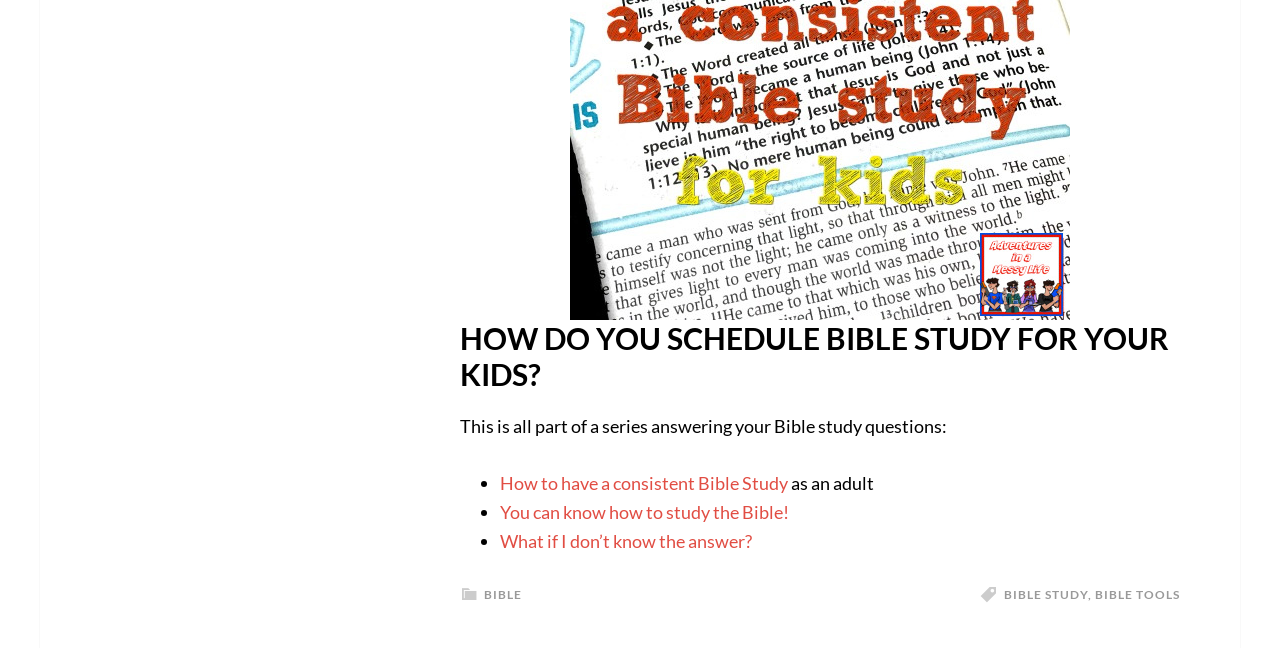How many links are in the footer section?
Based on the image, respond with a single word or phrase.

3